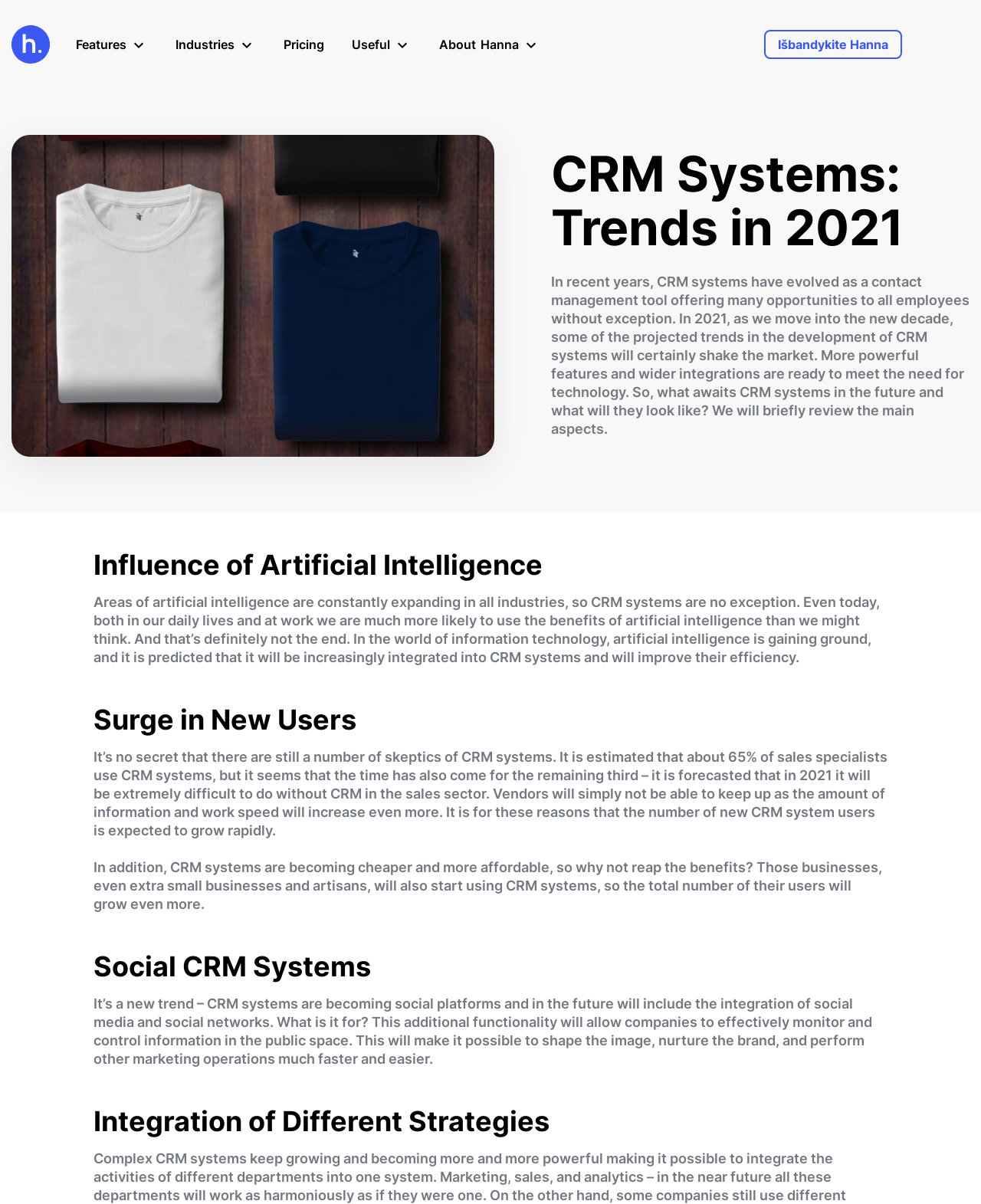Answer the following inquiry with a single word or phrase:
What is the current percentage of sales specialists using CRM systems?

65%